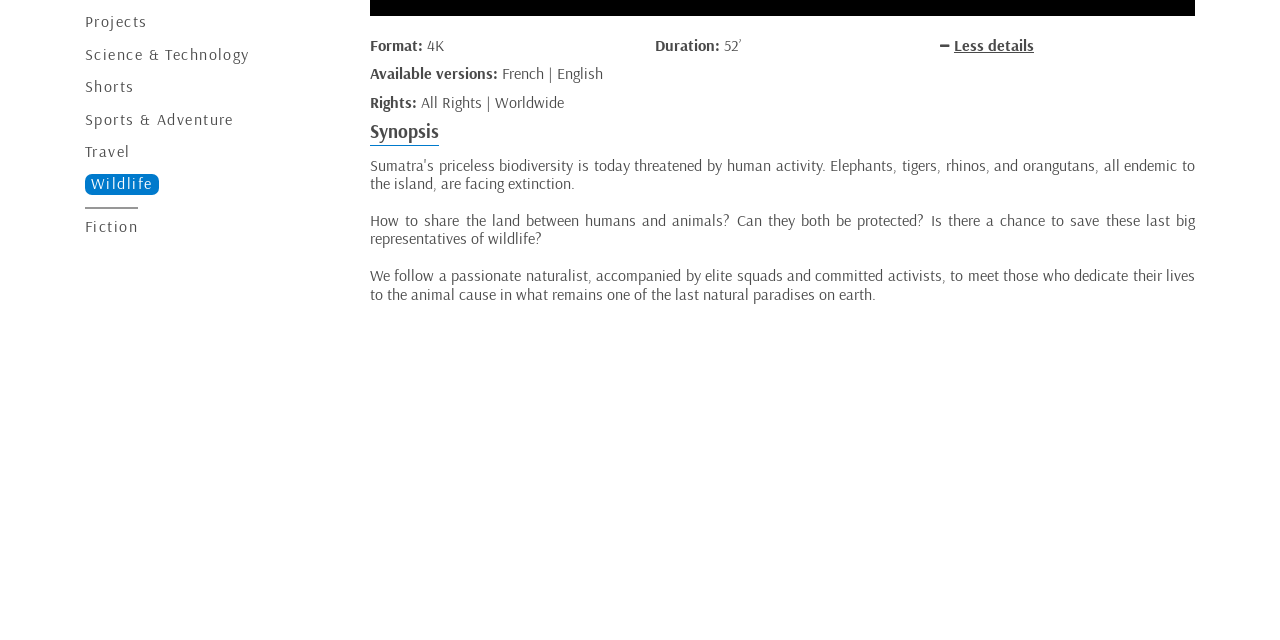From the webpage screenshot, predict the bounding box coordinates (top-left x, top-left y, bottom-right x, bottom-right y) for the UI element described here: Projects

[0.066, 0.019, 0.115, 0.051]